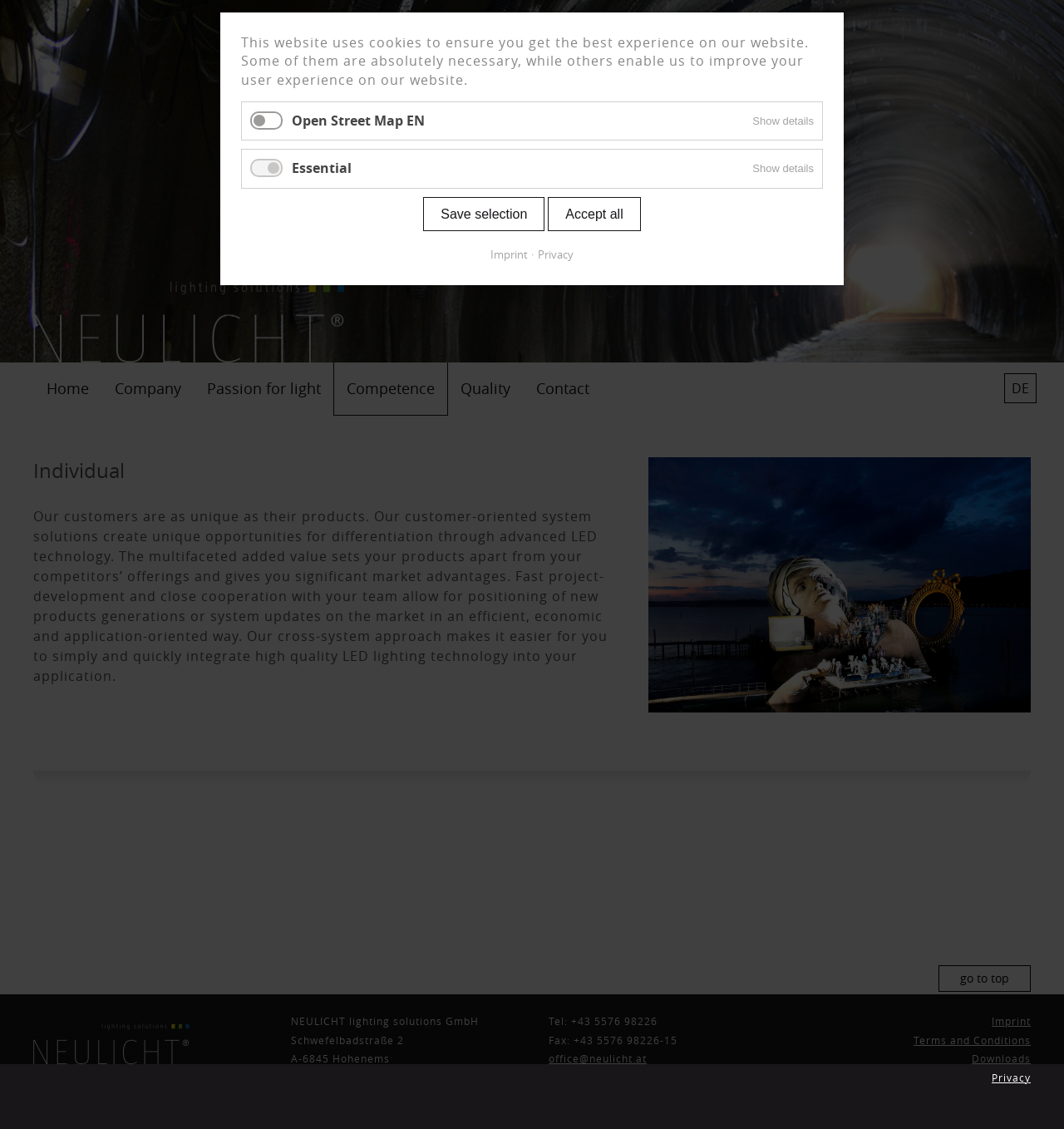What is the company name?
Please give a detailed answer to the question using the information shown in the image.

I found the company name 'NEULICHT' in the footer section of the webpage, specifically in the text 'NEULICHT lighting solutions GmbH'.